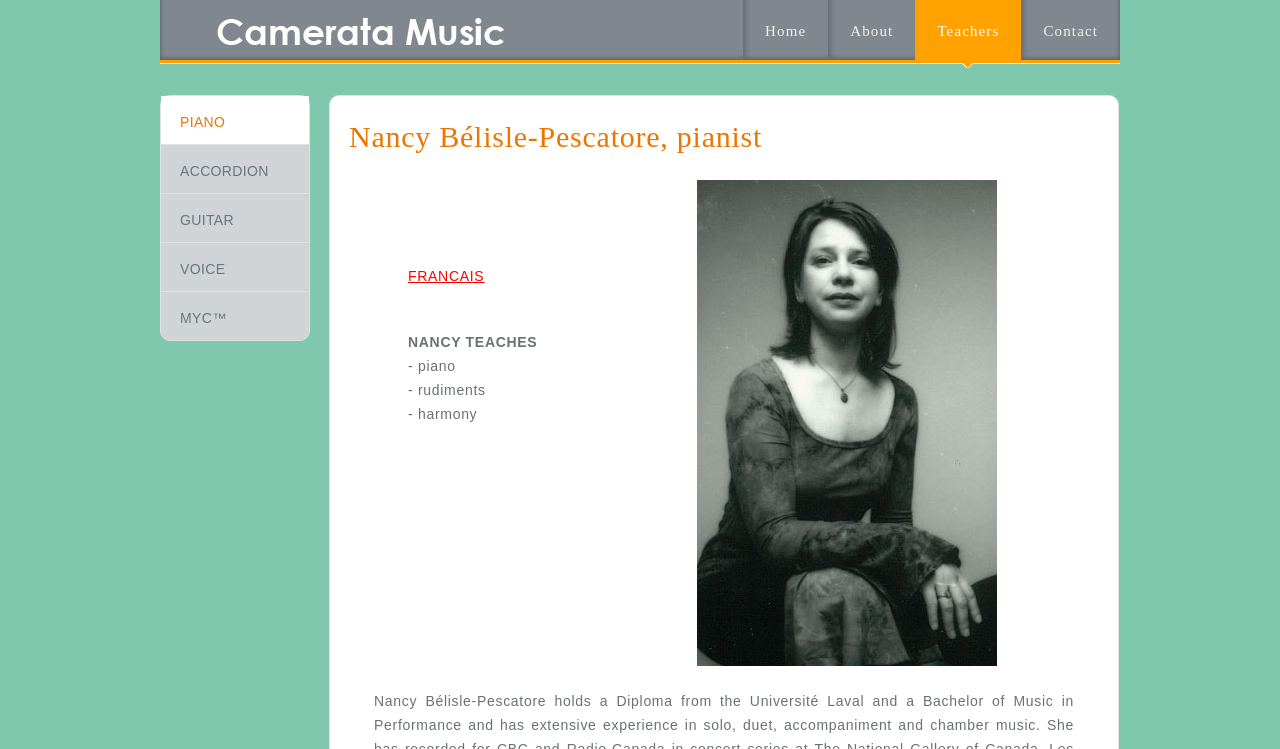Please identify the bounding box coordinates of the element I should click to complete this instruction: 'go to Home page'. The coordinates should be given as four float numbers between 0 and 1, like this: [left, top, right, bottom].

[0.581, 0.0, 0.647, 0.091]